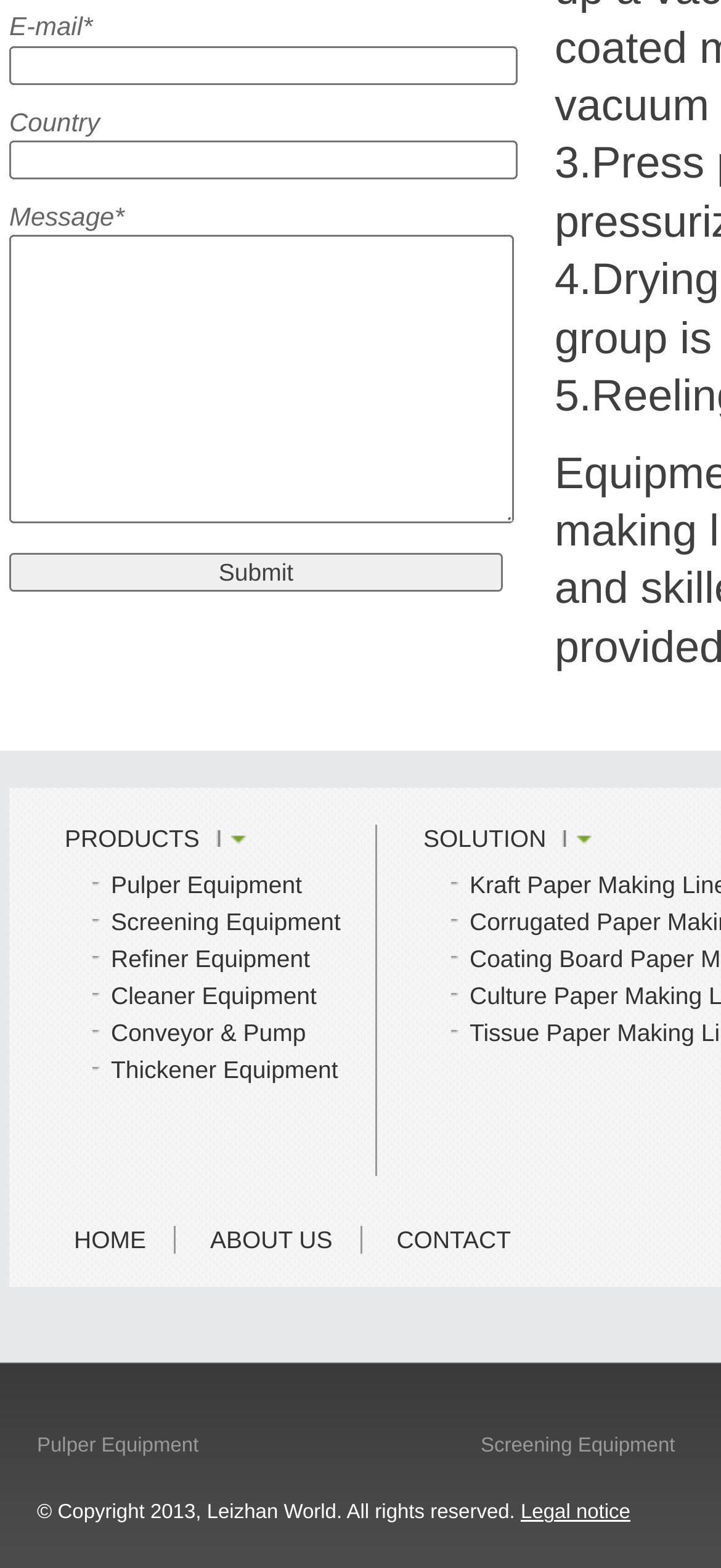Please identify the bounding box coordinates of the area I need to click to accomplish the following instruction: "Write a message".

[0.013, 0.15, 0.713, 0.334]